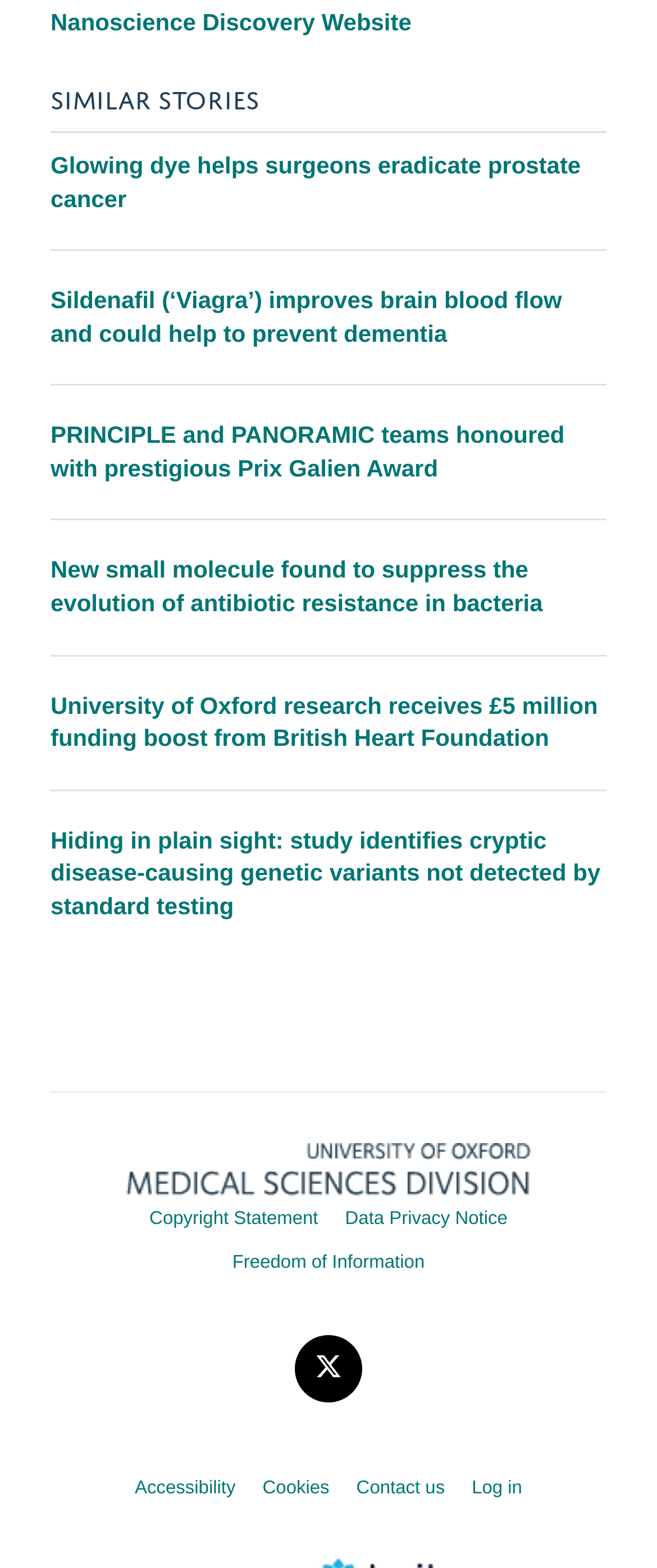Please identify the bounding box coordinates for the region that you need to click to follow this instruction: "Visit the Medical Sciences and University of Oxford webpage".

[0.077, 0.719, 0.923, 0.764]